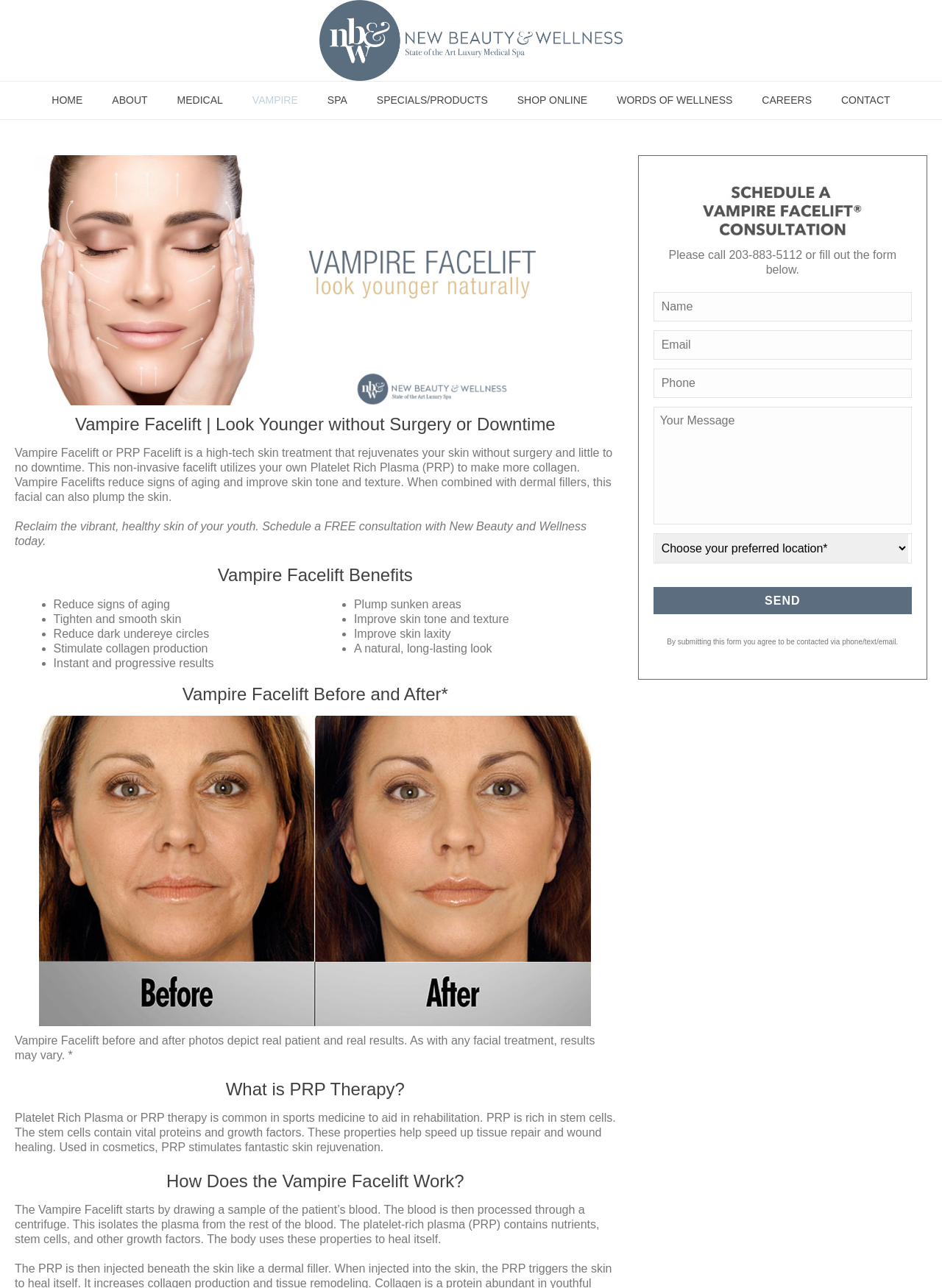Find the bounding box coordinates for the element that must be clicked to complete the instruction: "Click the SEND button". The coordinates should be four float numbers between 0 and 1, indicated as [left, top, right, bottom].

[0.693, 0.456, 0.968, 0.477]